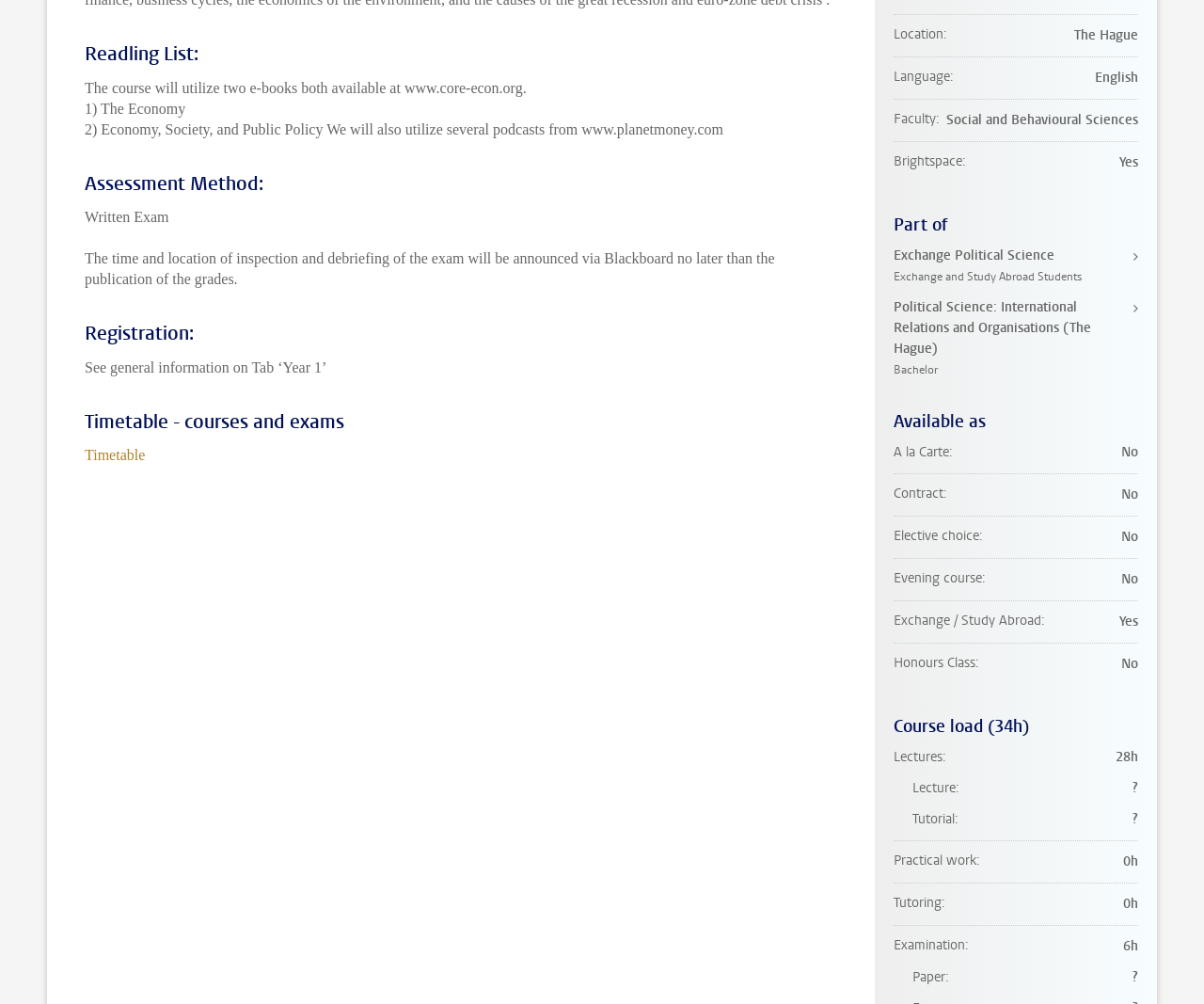Please specify the bounding box coordinates in the format (top-left x, top-left y, bottom-right x, bottom-right y), with values ranging from 0 to 1. Identify the bounding box for the UI component described as follows: Timetable

[0.07, 0.445, 0.121, 0.461]